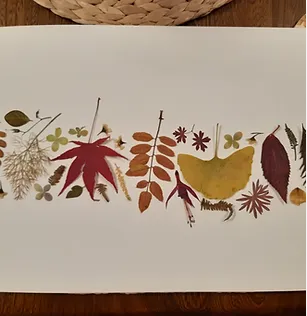Give a comprehensive caption that covers the entire image content.

This image showcases a beautifully crafted handmade pressed foliage picture featuring an array of colorful leaves and delicate botanical elements. The artwork includes vibrant red maple leaves, golden ginkgo leaves, and various shades of greens and browns from different plants, all meticulously arranged in a harmonious composition. It captures the essence of nature's beauty, making it a stunning unframed piece ideal for home decor. The dimensions of the artwork are 38cm x 27cm, and it is available for purchase at £28.